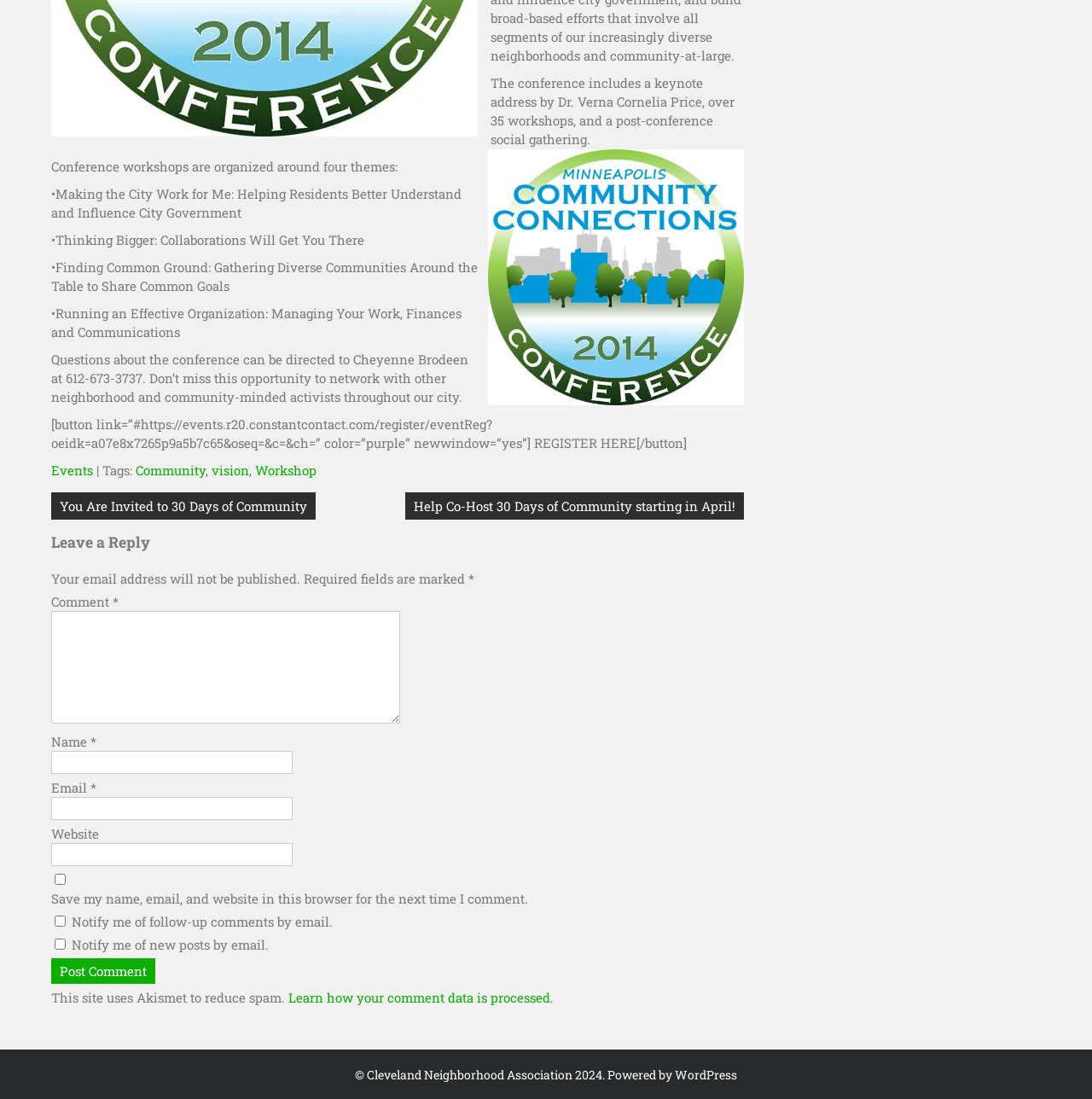Bounding box coordinates should be provided in the format (top-left x, top-left y, bottom-right x, bottom-right y) with all values between 0 and 1. Identify the bounding box for this UI element: vision

[0.194, 0.42, 0.228, 0.436]